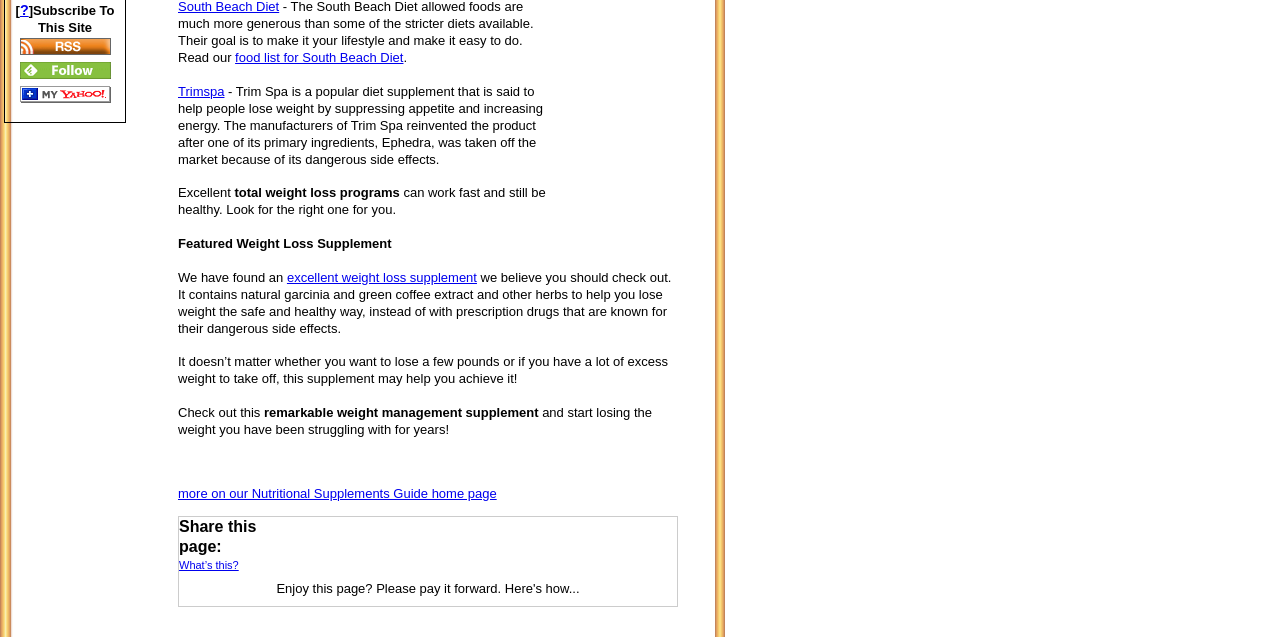Extract the bounding box coordinates of the UI element described by: "What’s this?". The coordinates should include four float numbers ranging from 0 to 1, e.g., [left, top, right, bottom].

[0.14, 0.874, 0.186, 0.893]